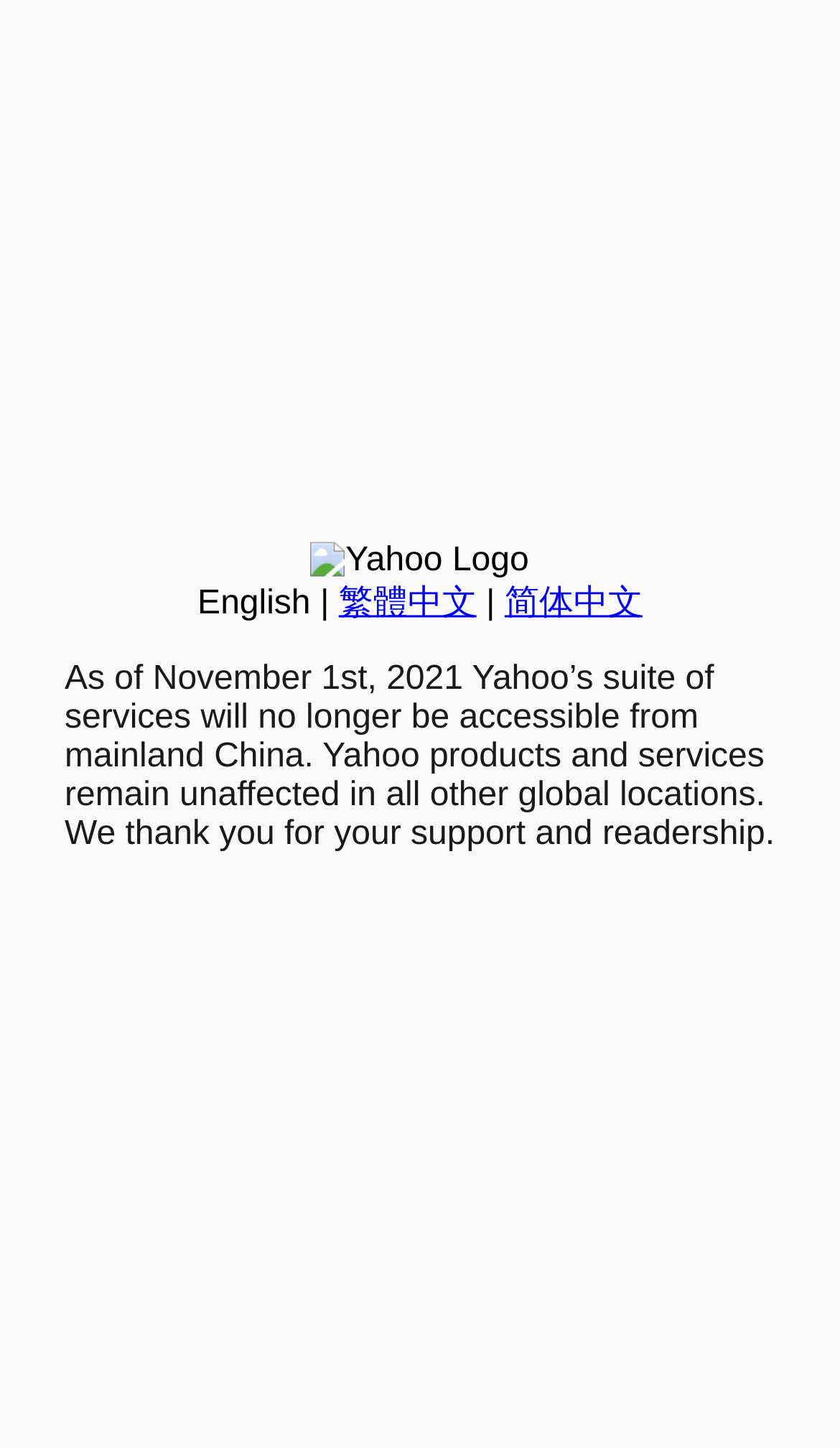Predict the bounding box of the UI element based on this description: "English".

[0.235, 0.404, 0.37, 0.429]